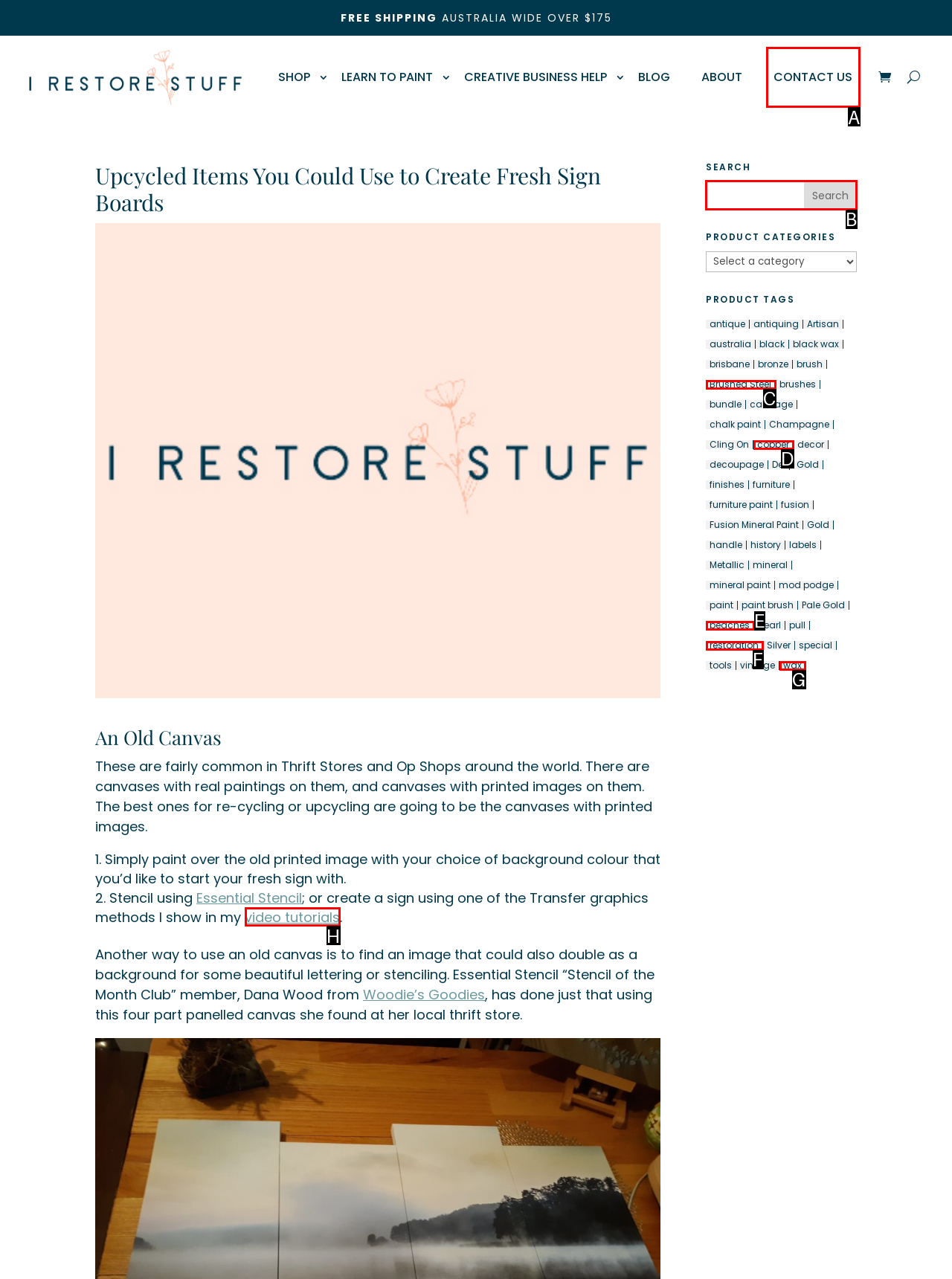Based on the choices marked in the screenshot, which letter represents the correct UI element to perform the task: Search for products?

B